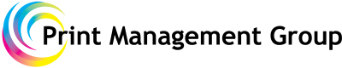Generate a complete and detailed caption for the image.

The image showcases the logo of "Print Management Group," characterized by a vibrant design that incorporates swirling colors of blue, yellow, and pink, symbolizing creativity and innovation in the printing industry. The company name is prominently displayed in bold, modern typography, emphasizing its focus on professional print services. This logo represents the brand’s identity and commitment to providing high-quality print solutions, appealing to businesses looking to enhance their marketing through effective printed materials.